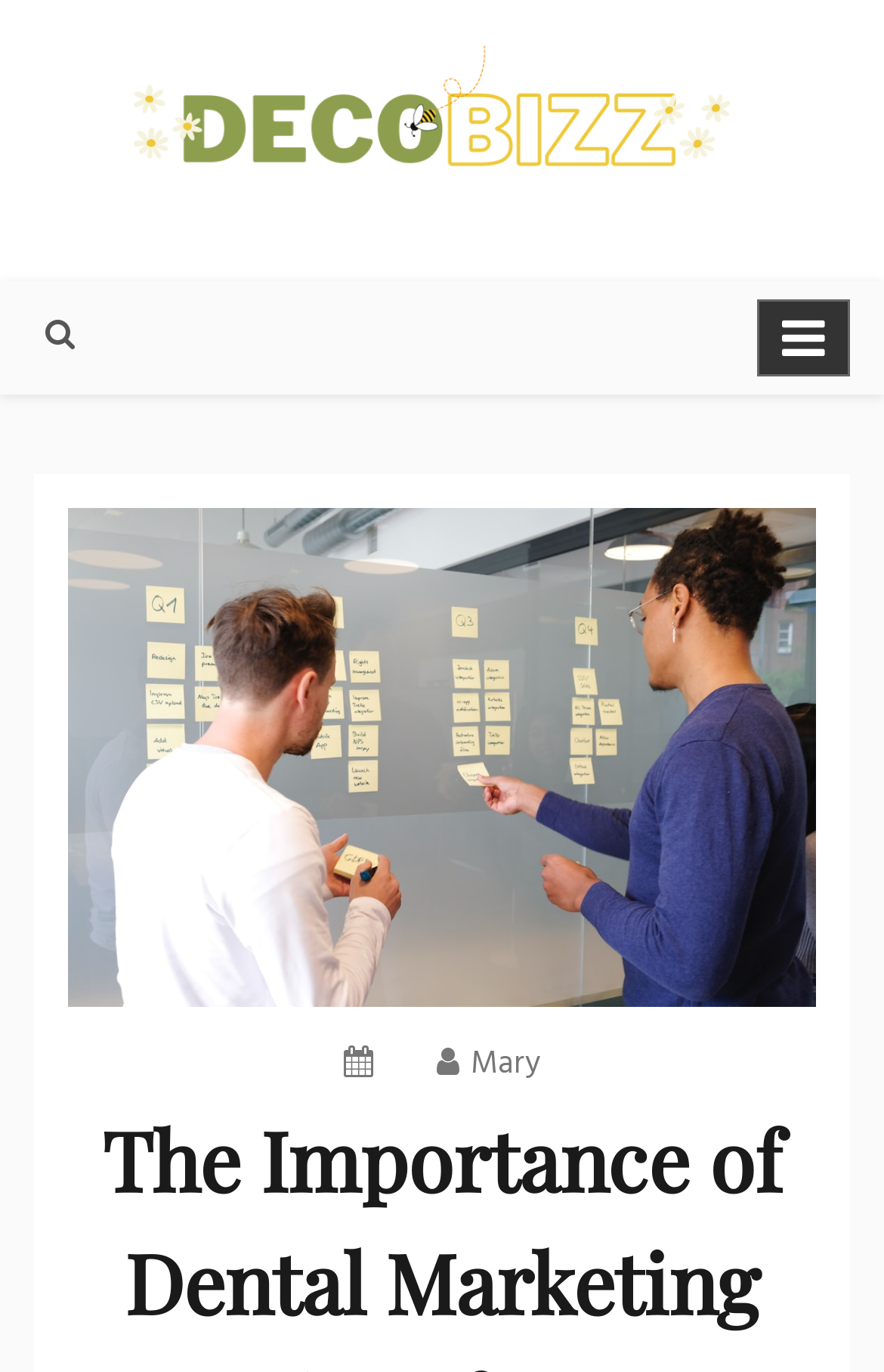Please analyze the image and give a detailed answer to the question:
What is the tagline of the website?

The tagline of the website is a static text located below the logo, with a bounding box coordinate of [0.038, 0.177, 0.656, 0.22]. It reads 'make your life something beautiful'.